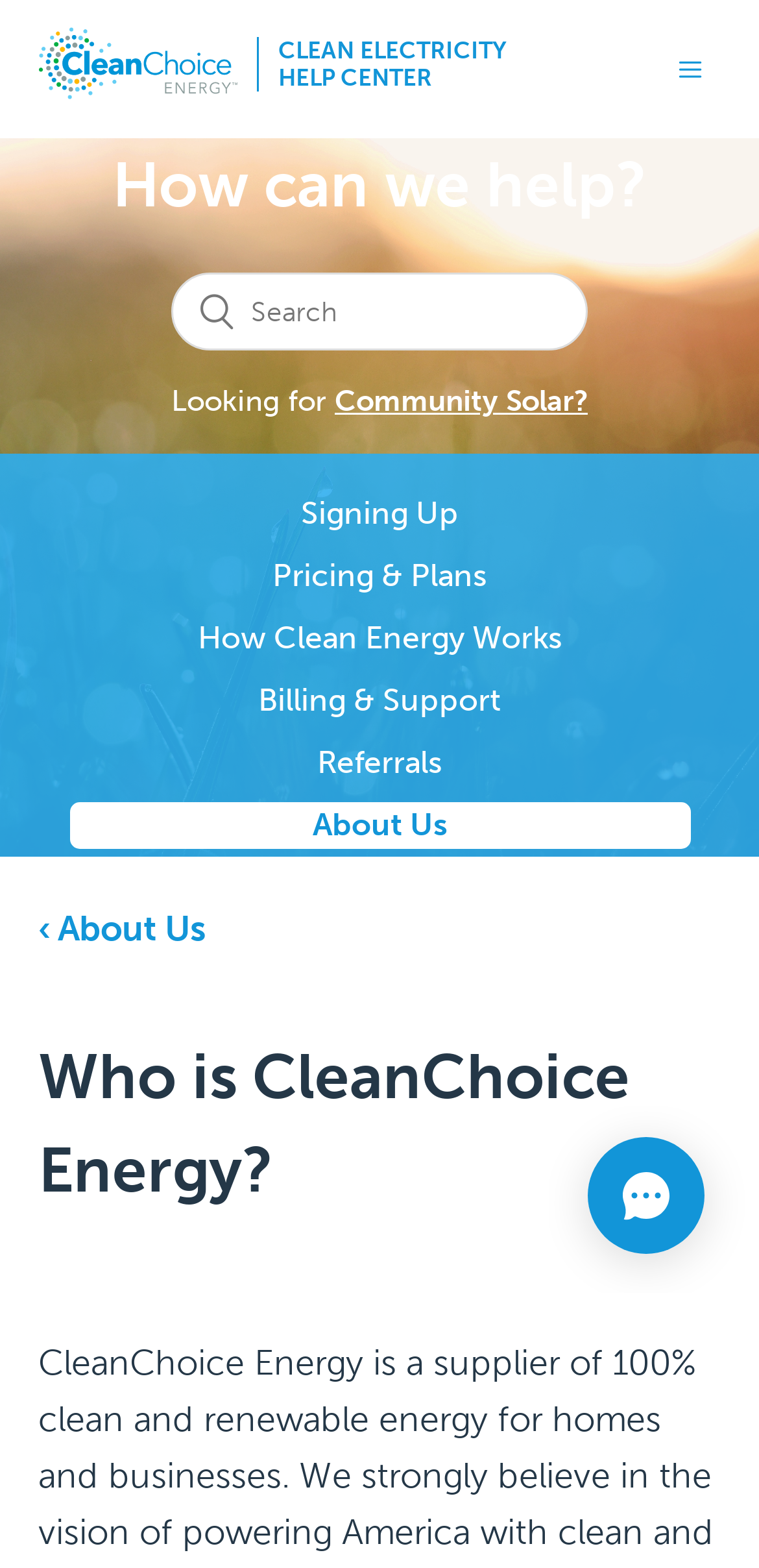Carefully examine the image and provide an in-depth answer to the question: What is the purpose of the toggle navigation menu button?

I inferred the purpose of the button by its description 'Toggle navigation menu' and its location, which suggests that it controls the navigation menu. When the button is clicked, it will show or hide the navigation menu.